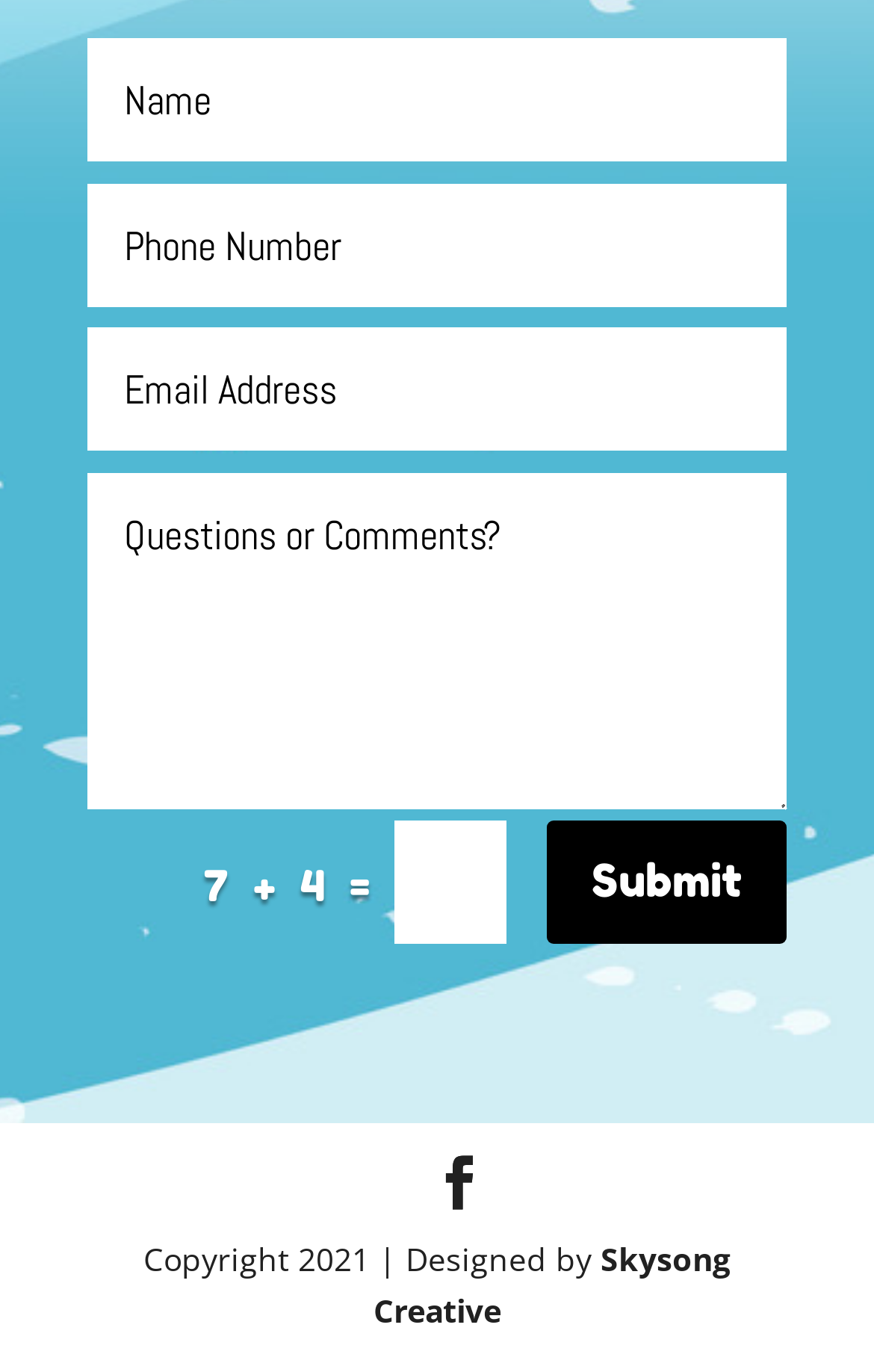From the given element description: "name="et_pb_contact_message_0" placeholder="Questions or Comments?"", find the bounding box for the UI element. Provide the coordinates as four float numbers between 0 and 1, in the order [left, top, right, bottom].

[0.101, 0.345, 0.9, 0.59]